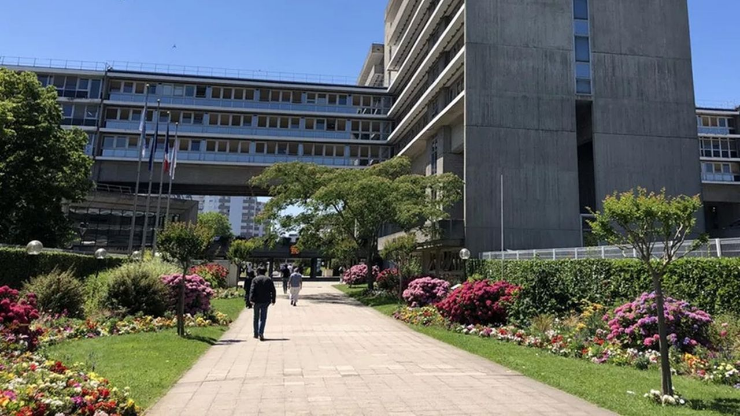Please provide a detailed answer to the question below by examining the image:
What is the weather like in the scene?

The caption describes the scene as being set under clear blue skies, suggesting a bright and pleasant day with no clouds or inclement weather.